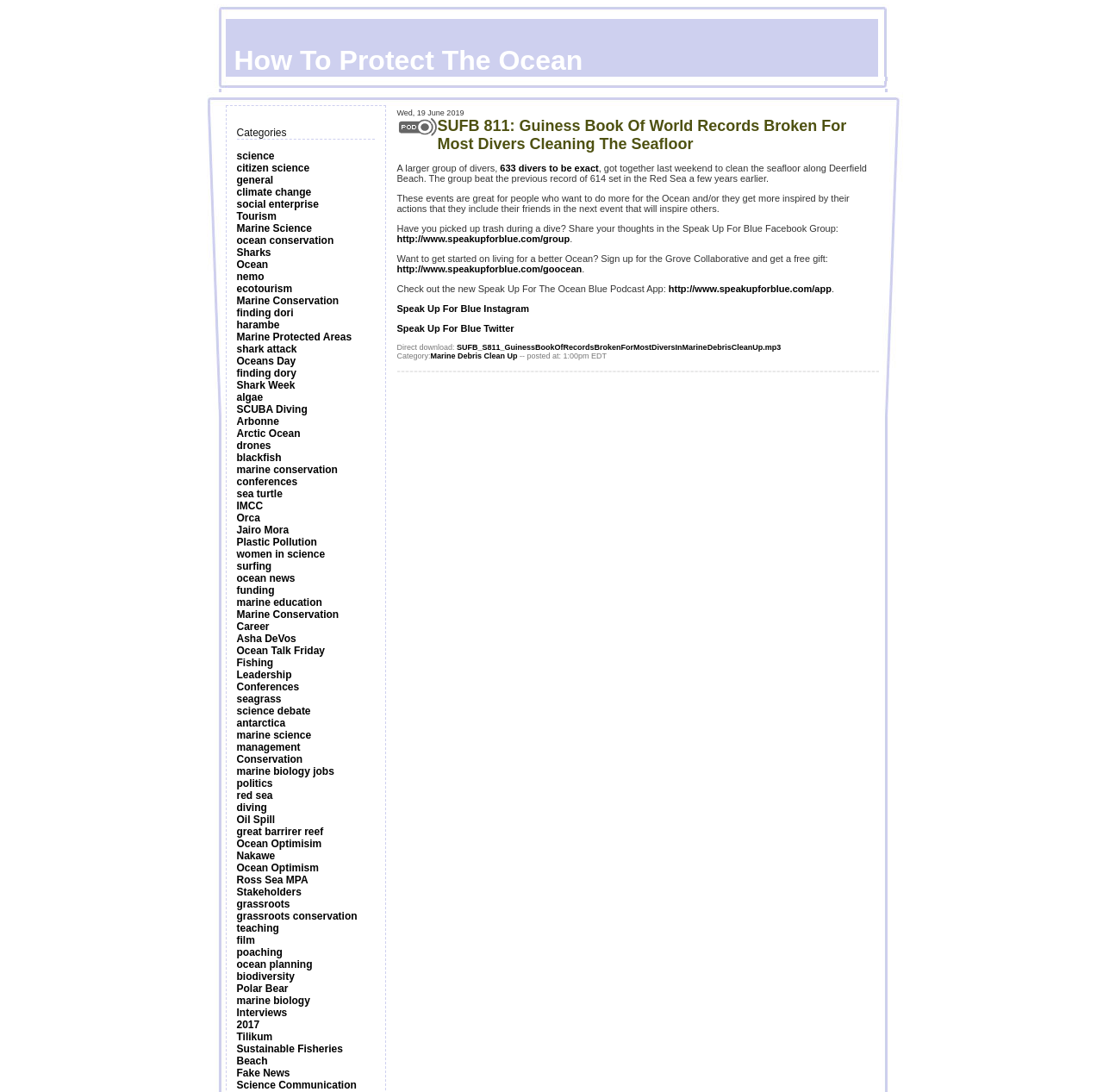Provide the bounding box coordinates of the UI element that matches the description: "Speak Up For Blue Twitter".

[0.36, 0.296, 0.466, 0.305]